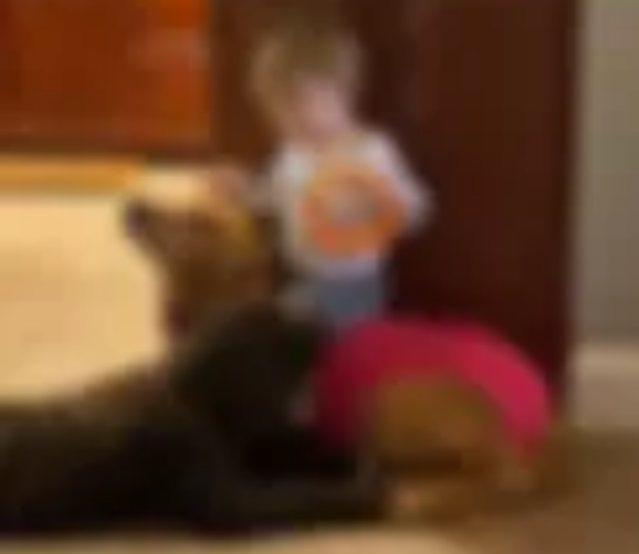Present a detailed portrayal of the image.

The image captures a heartwarming moment featuring a young child interacting with two dogs. The child, standing close to a tall brown dog, holds a circular toy, possibly a frisbee or a treat, showcasing a joyful expression. The brown dog appears relaxed, with its head raised, as it engages with the child. To the right, another dog, covered with a pink garment, lies on the floor, exuding a calm demeanor. This setting illustrates a friendly and affectionate bond between the child and the dogs, highlighting their playful environment. The overall ambiance of the room suggests a cozy home, ideal for nurturing such moments of companionship.